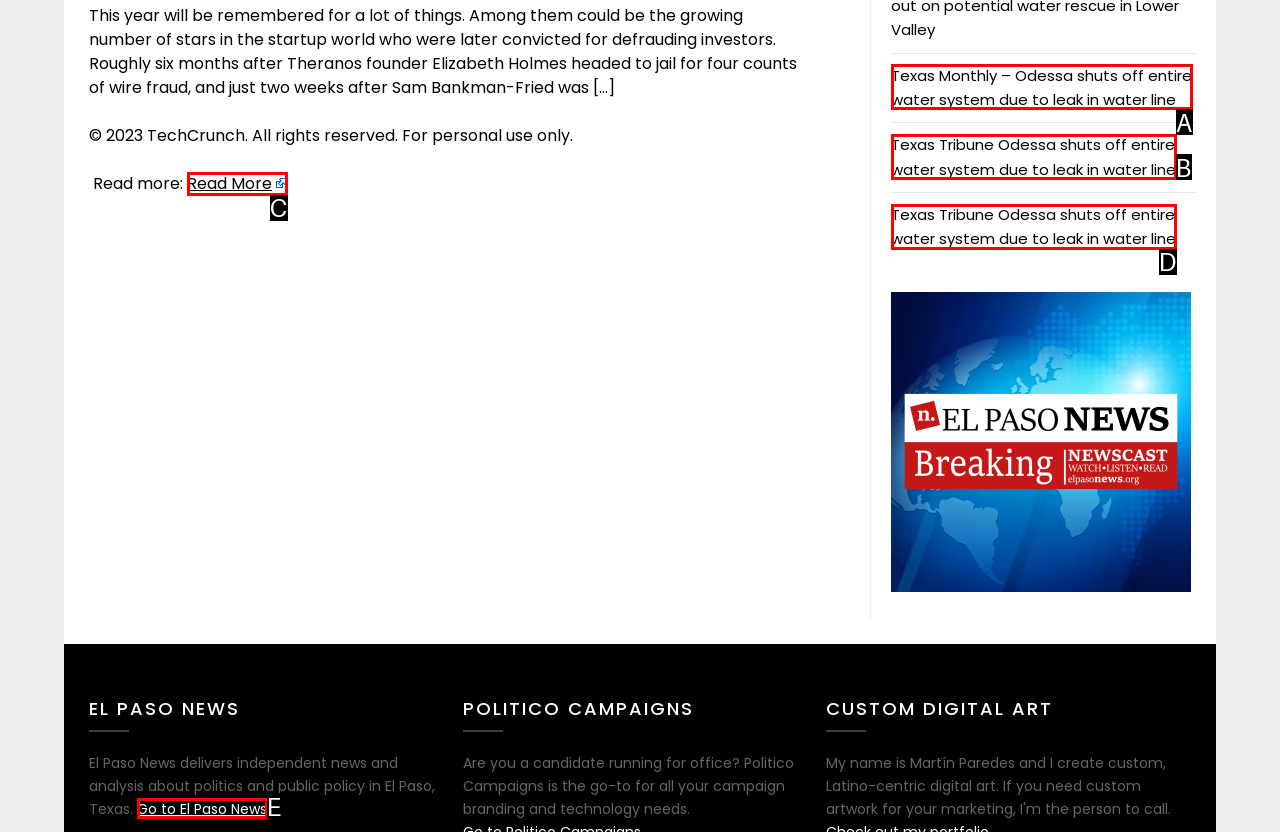Find the UI element described as: Read More
Reply with the letter of the appropriate option.

C